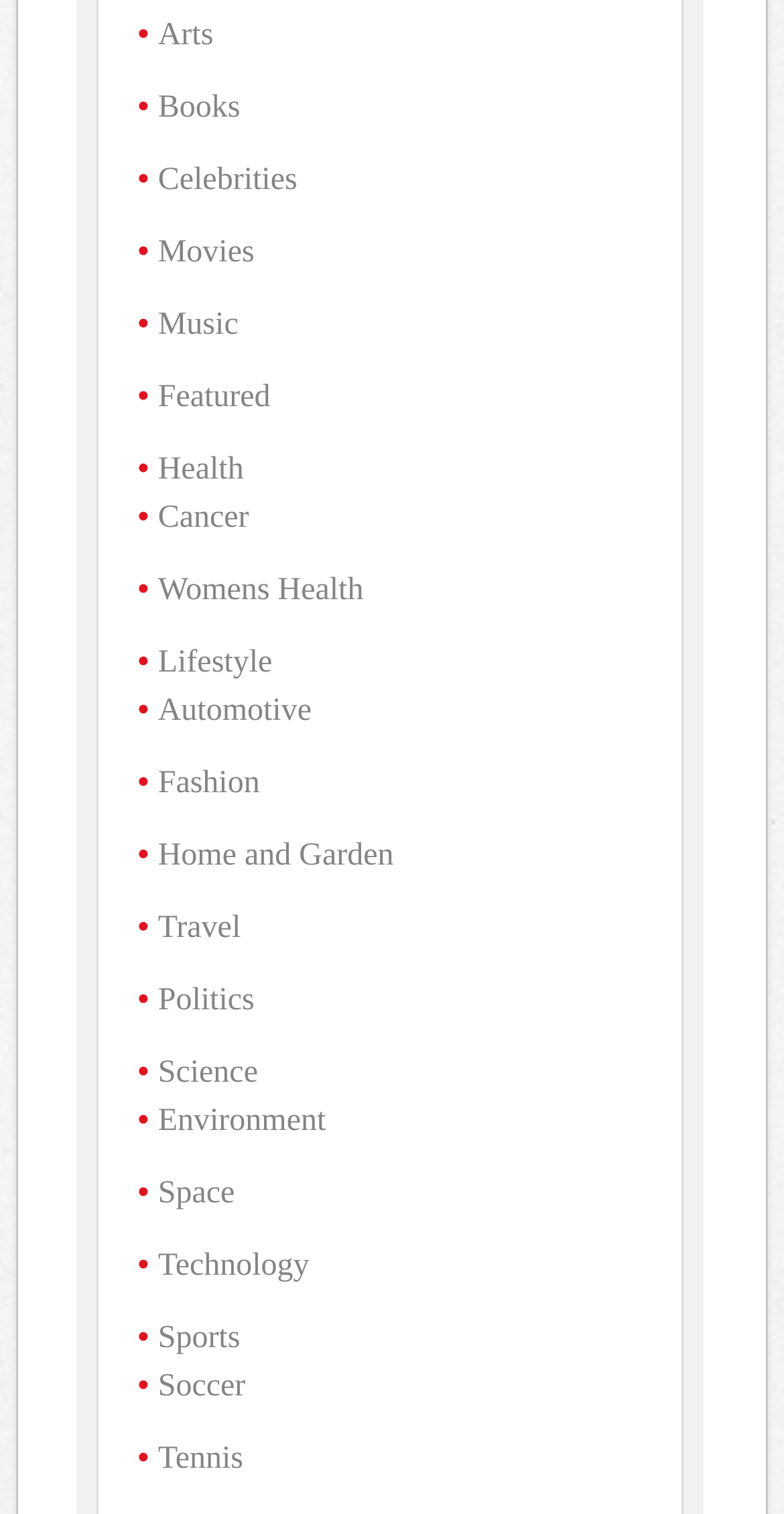Respond concisely with one word or phrase to the following query:
Is there a category for Health?

Yes